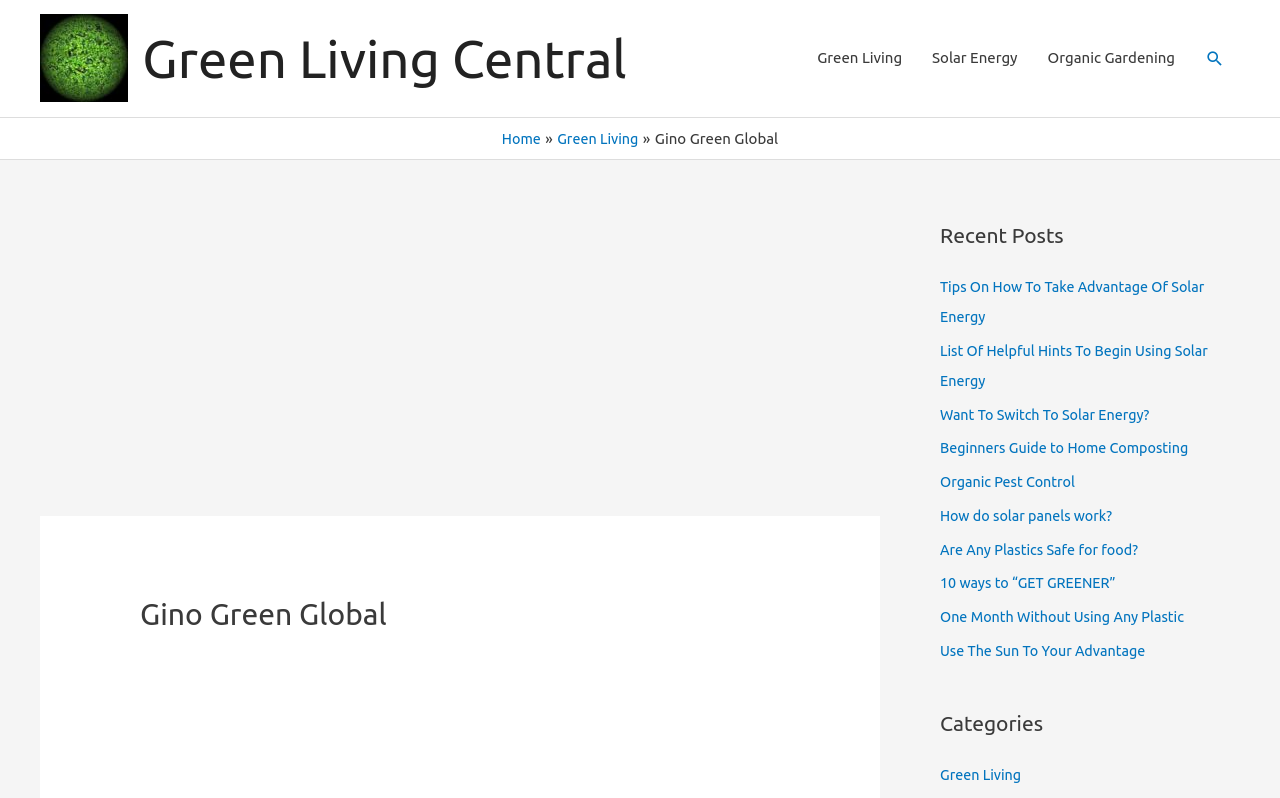Specify the bounding box coordinates of the area to click in order to execute this command: 'view recent posts'. The coordinates should consist of four float numbers ranging from 0 to 1, and should be formatted as [left, top, right, bottom].

[0.734, 0.277, 0.969, 0.316]